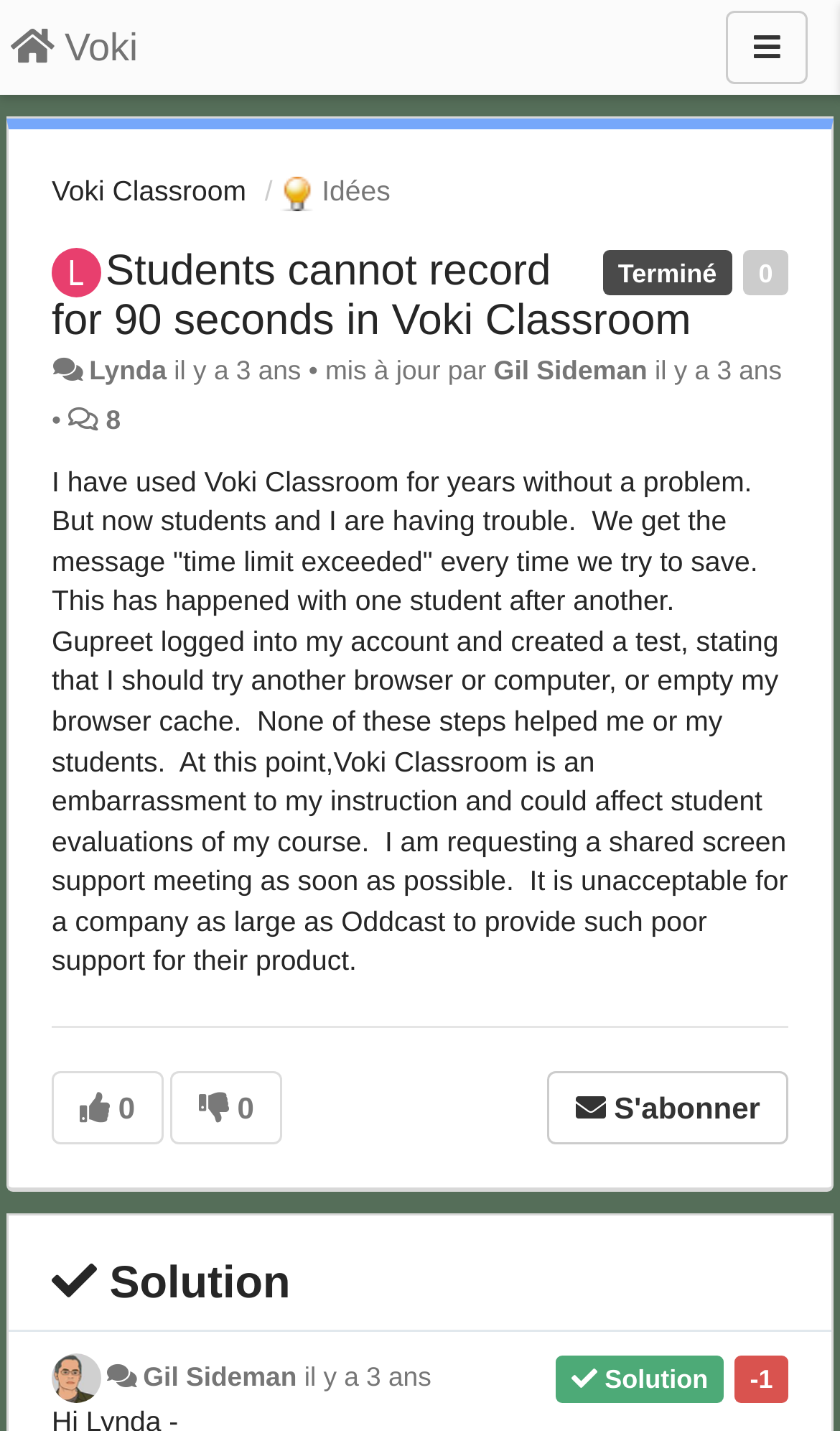Elaborate on the different components and information displayed on the webpage.

This webpage appears to be a discussion forum or support page related to Voki Classroom. At the top left, there is a link to "Voki" and a button labeled "Menu" at the top right. Below the "Voki" link, there is a heading that reads "Students cannot record for 90 seconds in Voki Classroom". 

To the right of the heading, there is a link with the same text as the heading. Below this, there is an image, followed by a static text "Terminé" and a link to "Lynda". 

The main content of the page is a long paragraph of text that describes an issue with Voki Classroom, where students and the author are experiencing a "time limit exceeded" error when trying to save. The author has tried various troubleshooting steps but none have worked, and is requesting a shared screen support meeting.

Below the main text, there are three buttons with icons, and a heading that reads "Solution". At the bottom of the page, there is an image, a static text "-1", and links to "Gil Sideman" and "il y a 3 ans".